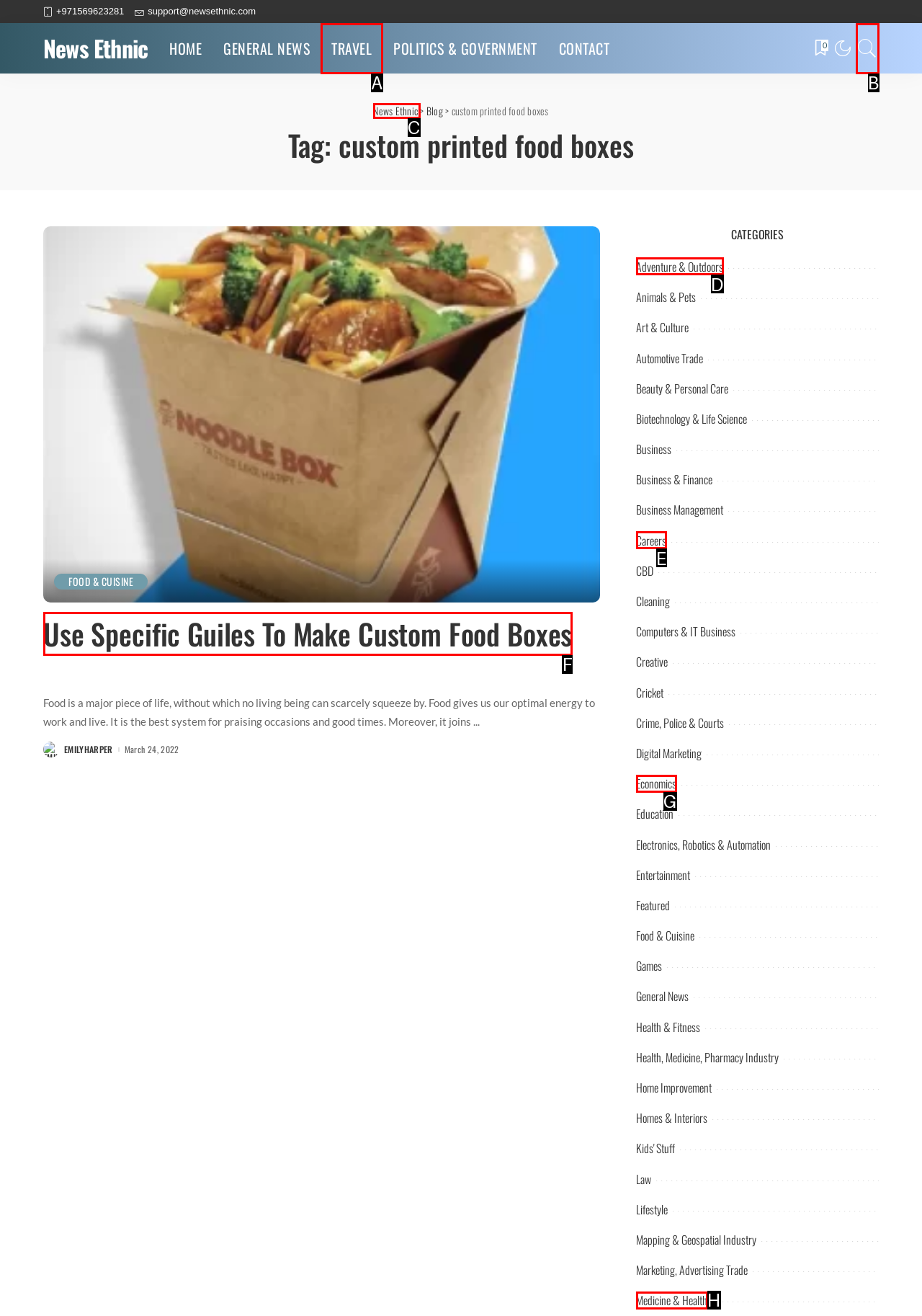Identify the correct option to click in order to complete this task: read the article 'Use Specific Guiles To Make Custom Food Boxes'
Answer with the letter of the chosen option directly.

F